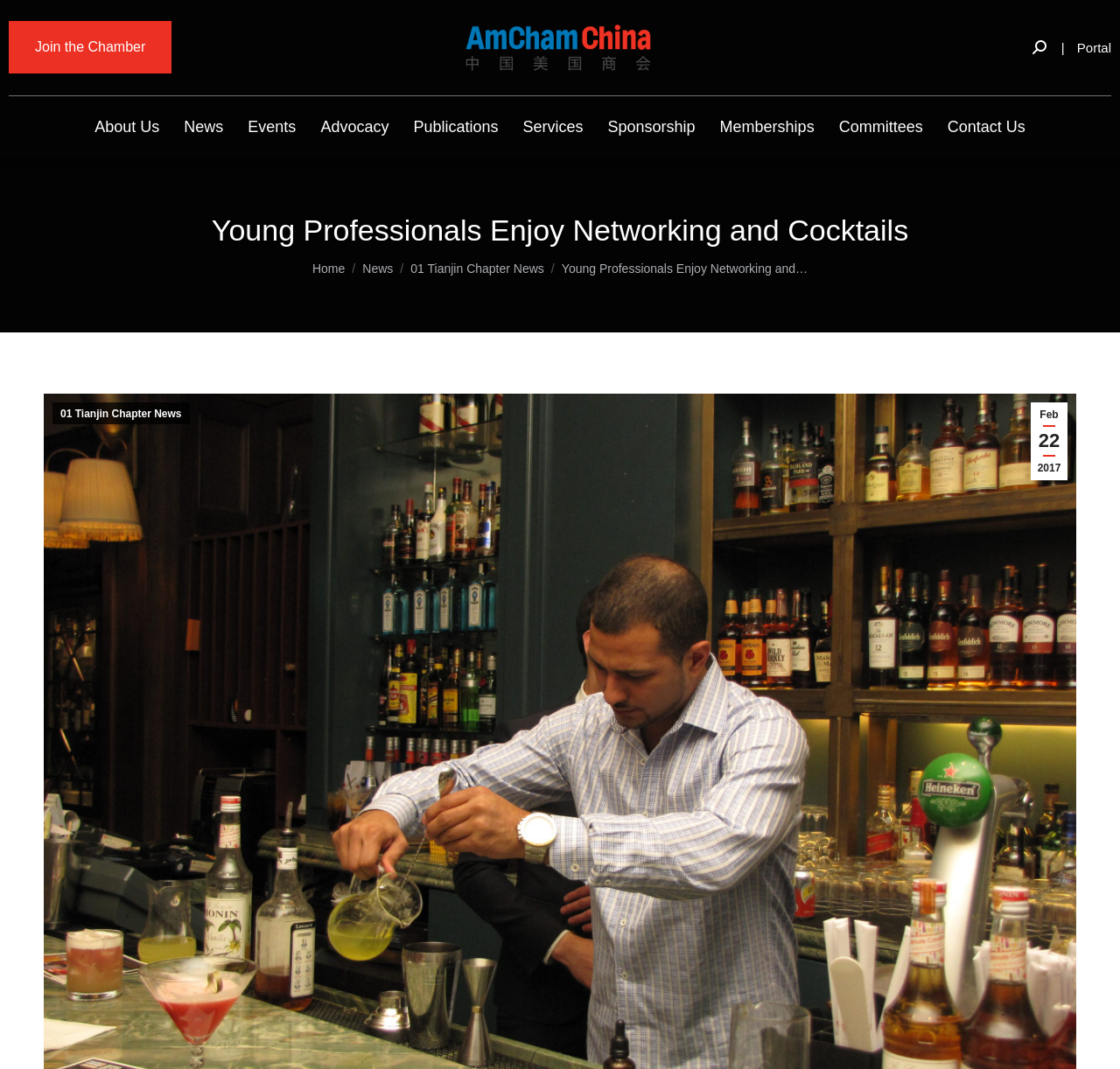What is the name of the organization?
Kindly offer a detailed explanation using the data available in the image.

The name of the organization can be found in the top-left corner of the webpage, where it is written as 'AmCham China' with a link and an image.